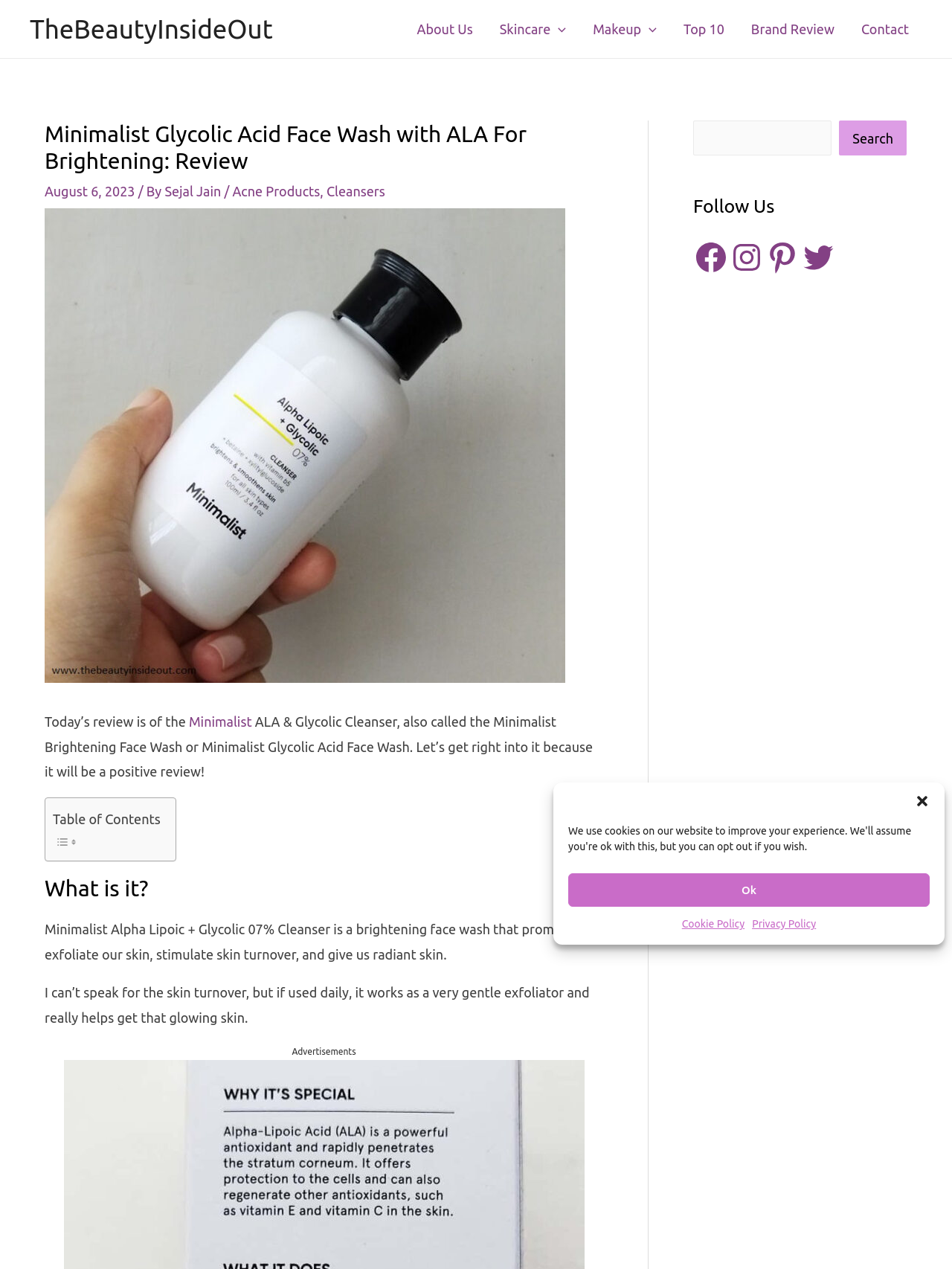Please specify the coordinates of the bounding box for the element that should be clicked to carry out this instruction: "Follow on Facebook". The coordinates must be four float numbers between 0 and 1, formatted as [left, top, right, bottom].

[0.728, 0.189, 0.766, 0.217]